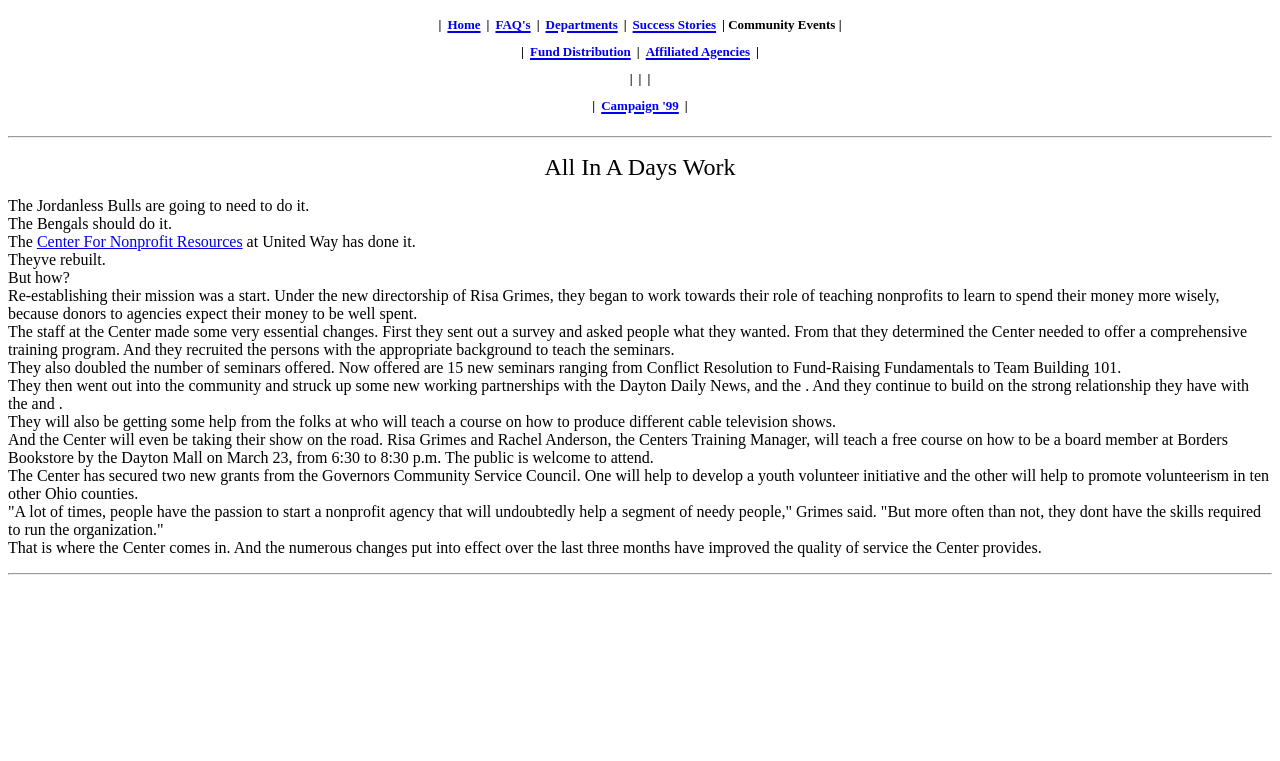Provide a brief response to the question below using a single word or phrase: 
What is the goal of the youth volunteer initiative?

Developing a youth volunteer initiative